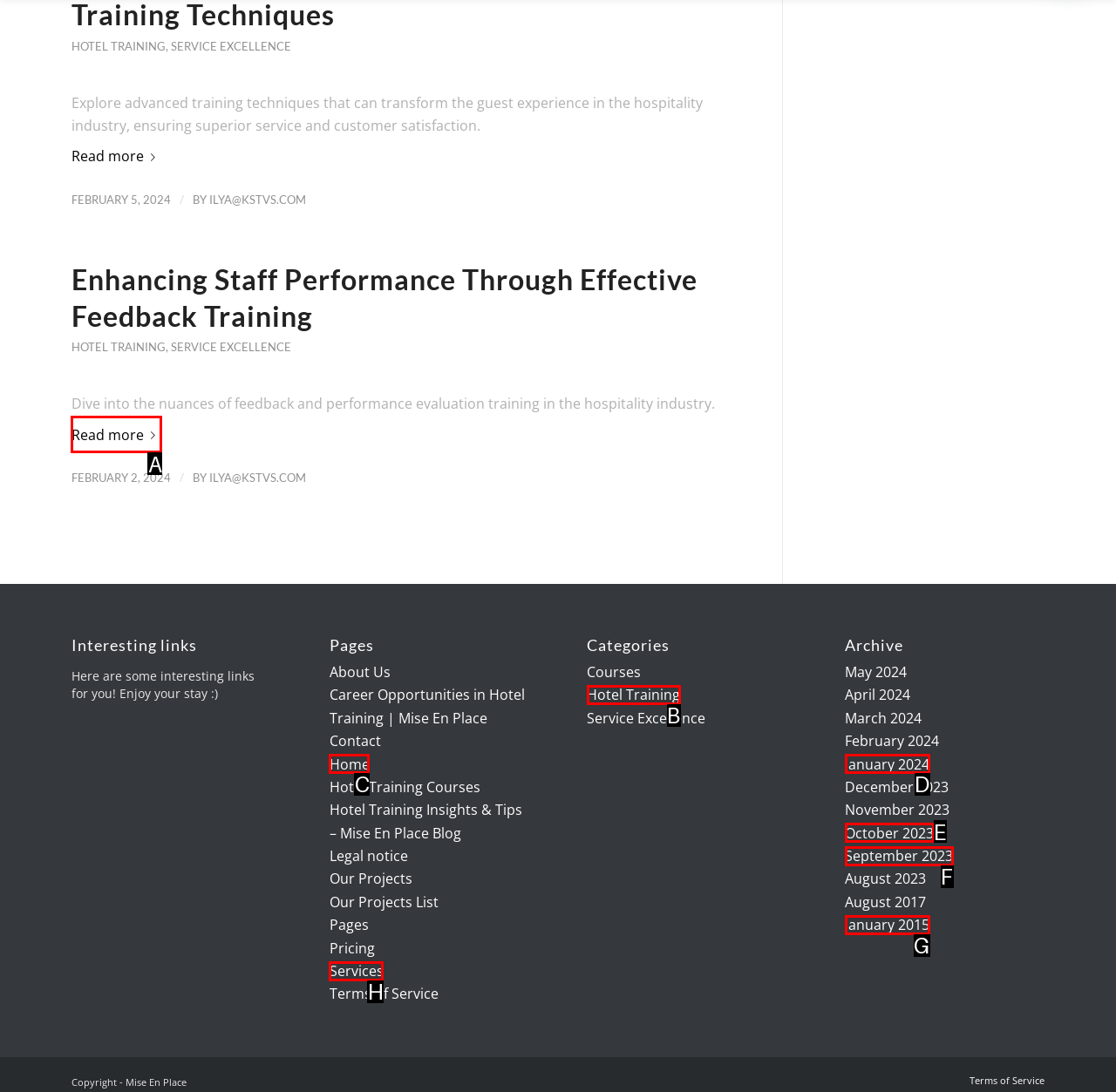Which option should you click on to fulfill this task: Read more about Enhancing Staff Performance Through Effective Feedback Training? Answer with the letter of the correct choice.

A